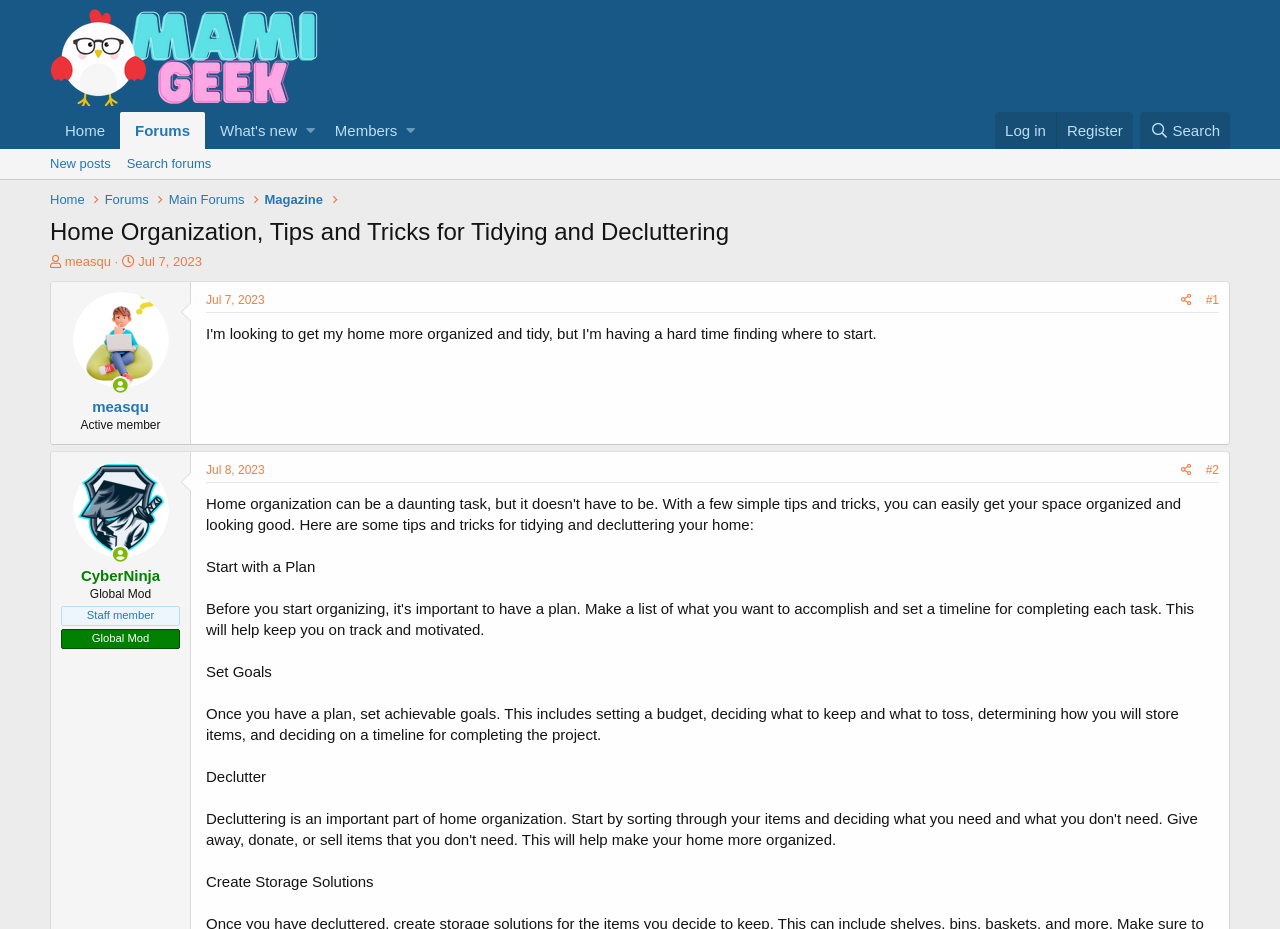Using the webpage screenshot and the element description parent_node: Members aria-label="Toggle expanded", determine the bounding box coordinates. Specify the coordinates in the format (top-left x, top-left y, bottom-right x, bottom-right y) with values ranging from 0 to 1.

[0.313, 0.121, 0.328, 0.16]